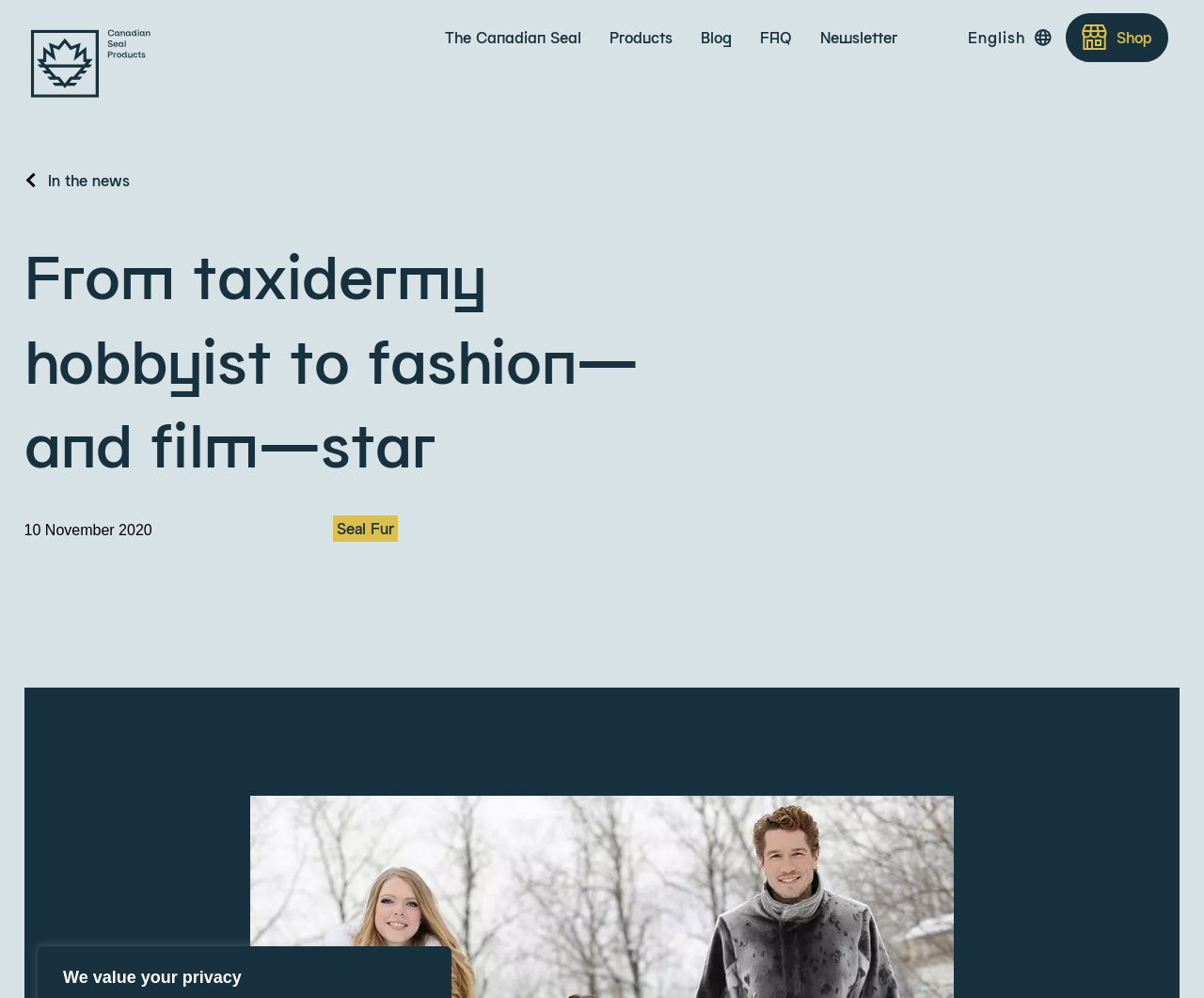Please find the bounding box coordinates of the element that must be clicked to perform the given instruction: "View the shop". The coordinates should be four float numbers from 0 to 1, i.e., [left, top, right, bottom].

[0.885, 0.013, 0.97, 0.062]